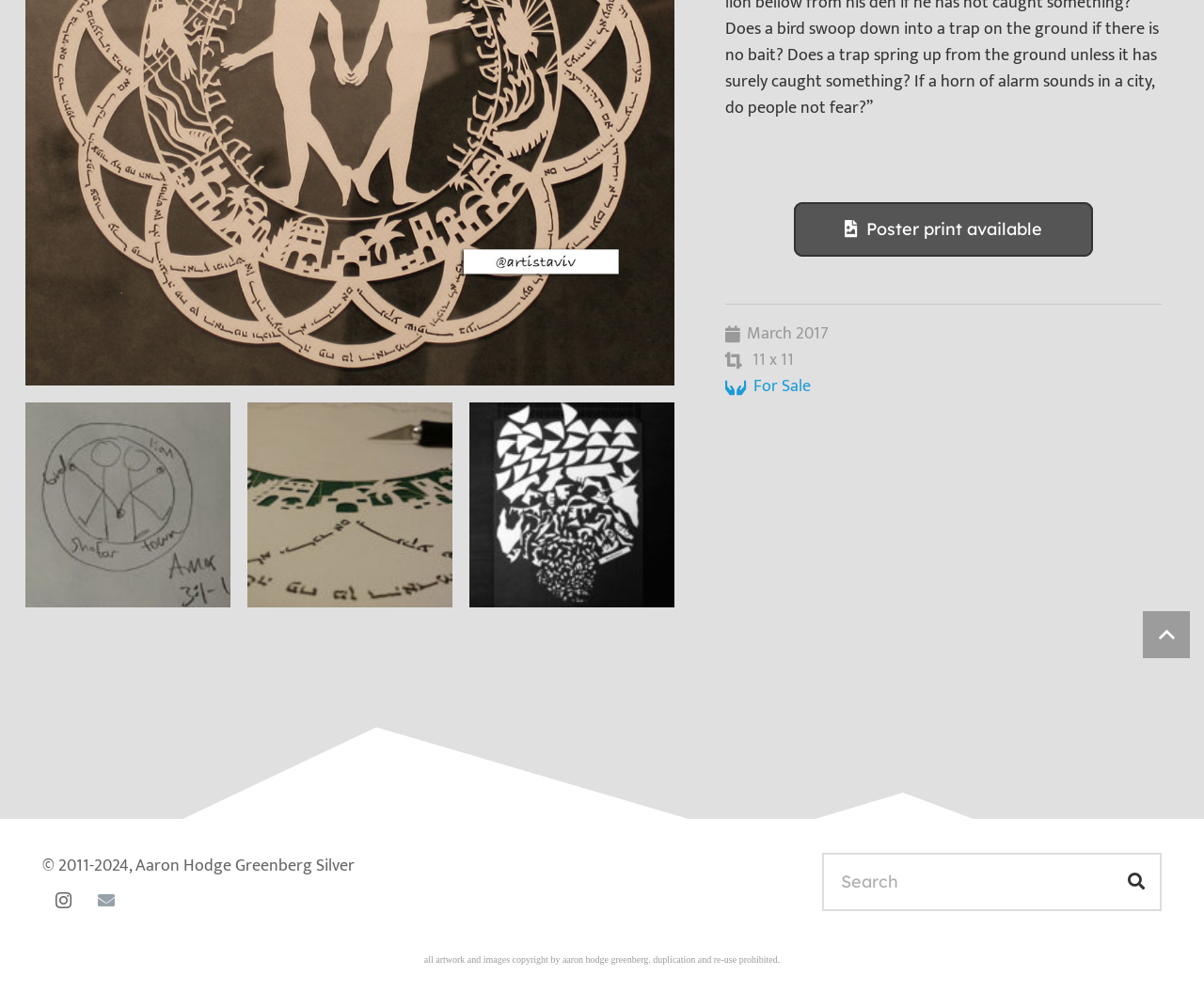Using the provided description aria-label="can-two-walk-together-pieces" title="can-two-walk-together-pieces", find the bounding box coordinates for the UI element. Provide the coordinates in (top-left x, top-left y, bottom-right x, bottom-right y) format, ensuring all values are between 0 and 1.

[0.39, 0.4, 0.56, 0.603]